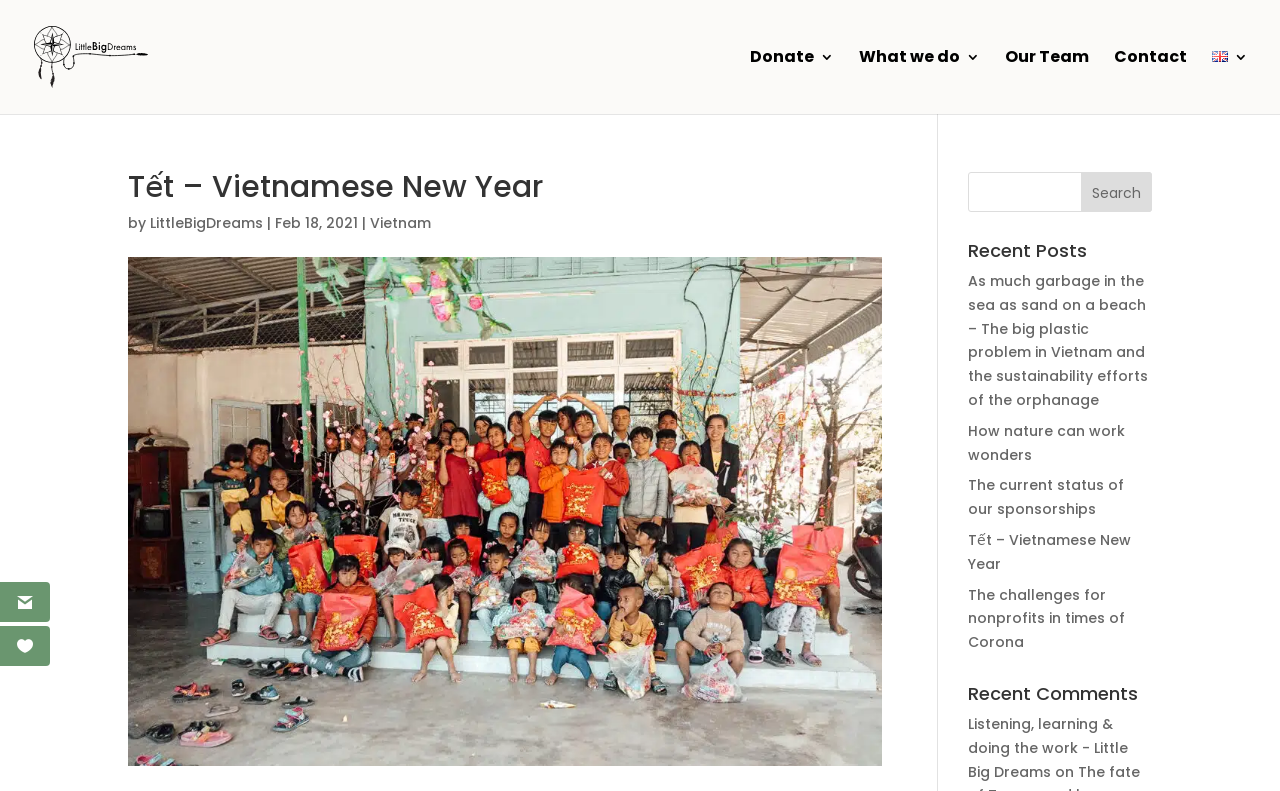Predict the bounding box of the UI element based on the description: "How nature can work wonders". The coordinates should be four float numbers between 0 and 1, formatted as [left, top, right, bottom].

[0.756, 0.532, 0.879, 0.587]